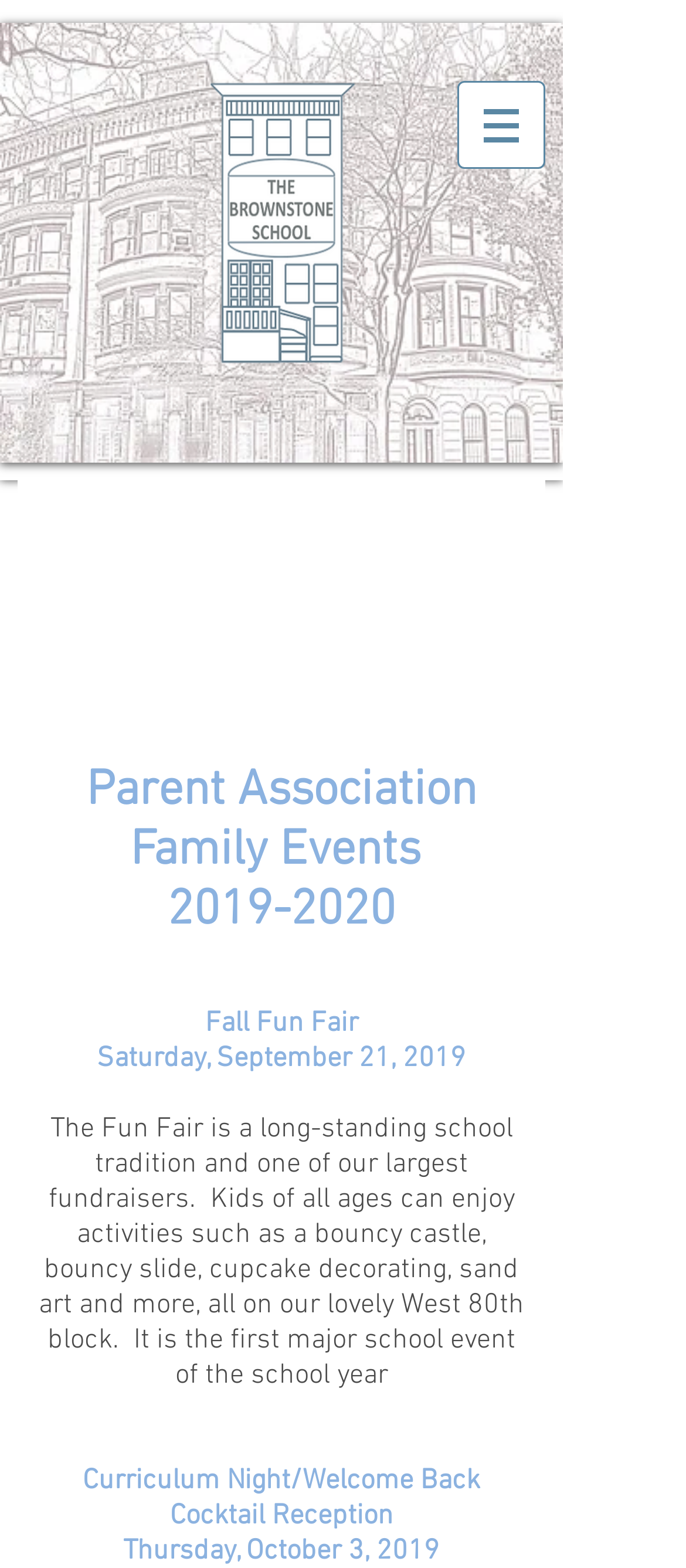Please examine the image and provide a detailed answer to the question: What is the name of the school?

Based on the webpage's title 'Events 2019-2020 | thebrownstoneschool', I can infer that the name of the school is The Brownstone School.